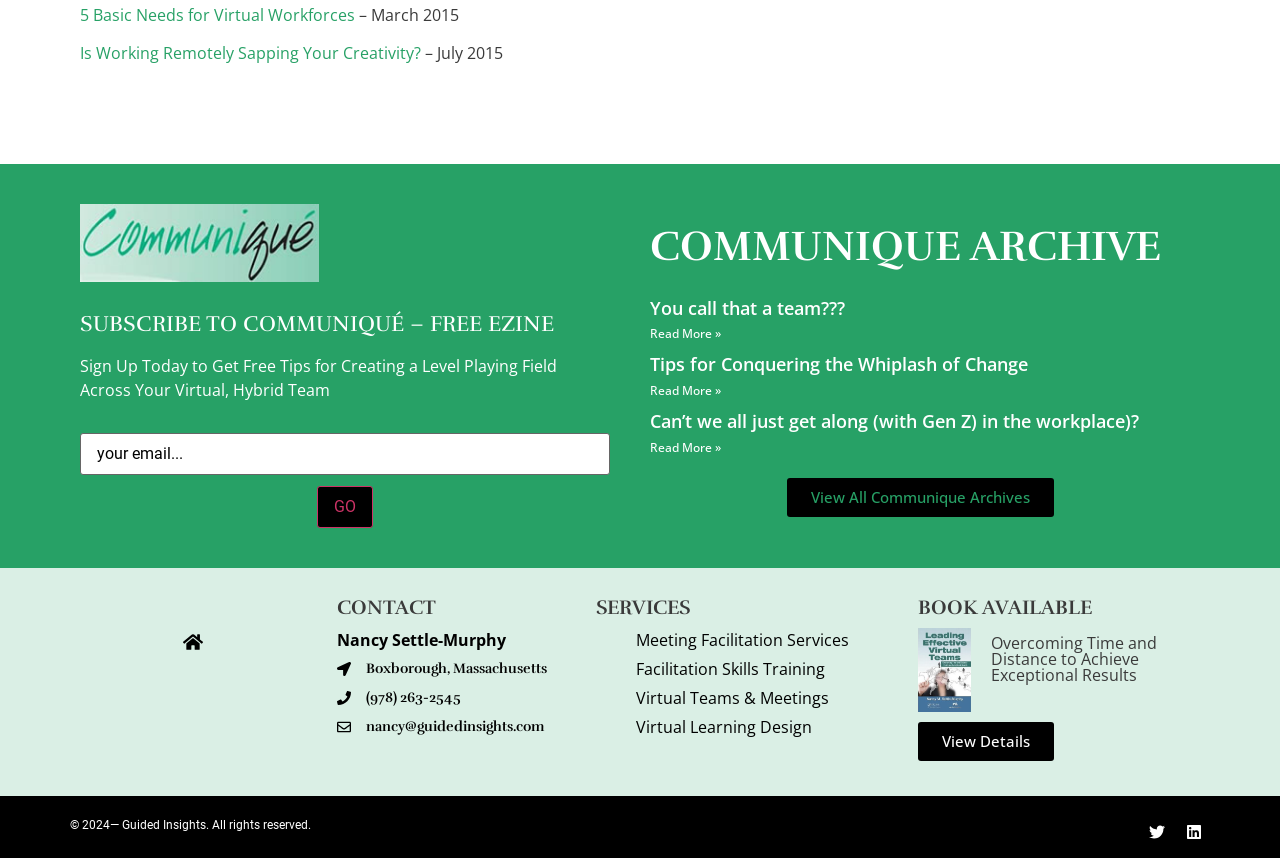What is the topic of the article 'You call that a team???'?
Examine the image closely and answer the question with as much detail as possible.

The topic of the article 'You call that a team???' is likely 'Team management' which can be inferred from the title of the article and the context of the webpage, specifically the section 'COMMUNIQUE ARCHIVE'.